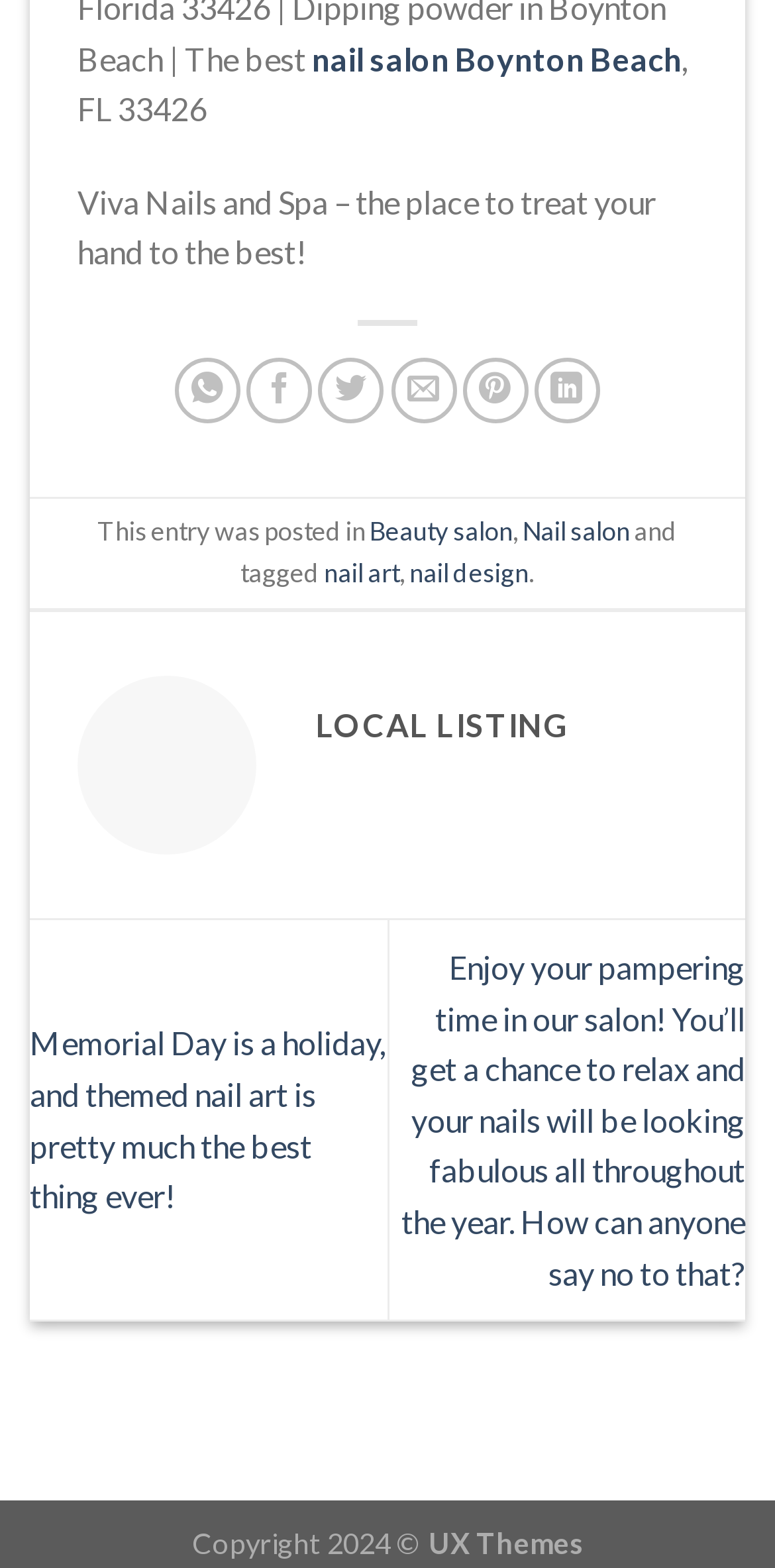What is the purpose of the salon according to the webpage?
Provide an in-depth and detailed answer to the question.

The purpose of the salon according to the webpage can be found in the link element with the text 'Enjoy your pampering time in our salon! You’ll get a chance to relax and your nails will be looking fabulous all throughout the year. How can anyone say no to that?' which is located near the bottom of the webpage.